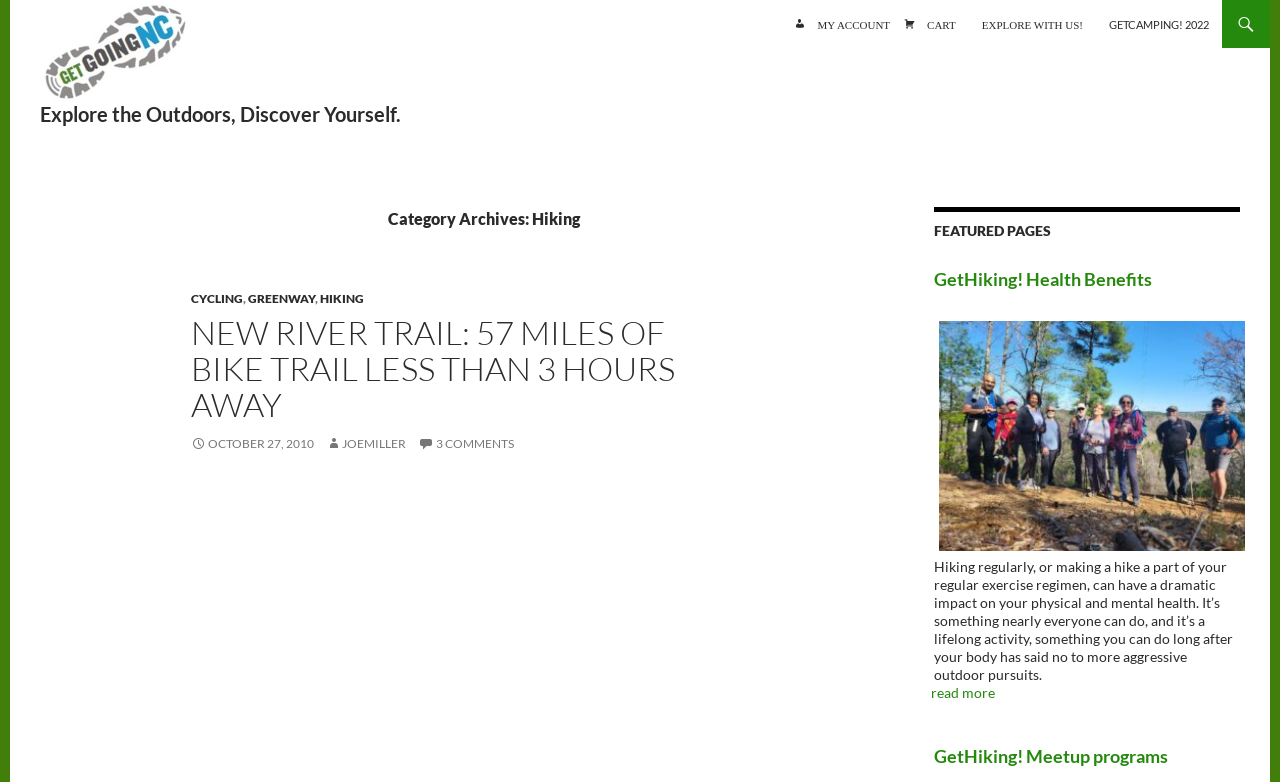Specify the bounding box coordinates of the area to click in order to follow the given instruction: "Read more about GetHiking! Health Benefits."

[0.72, 0.874, 0.785, 0.896]